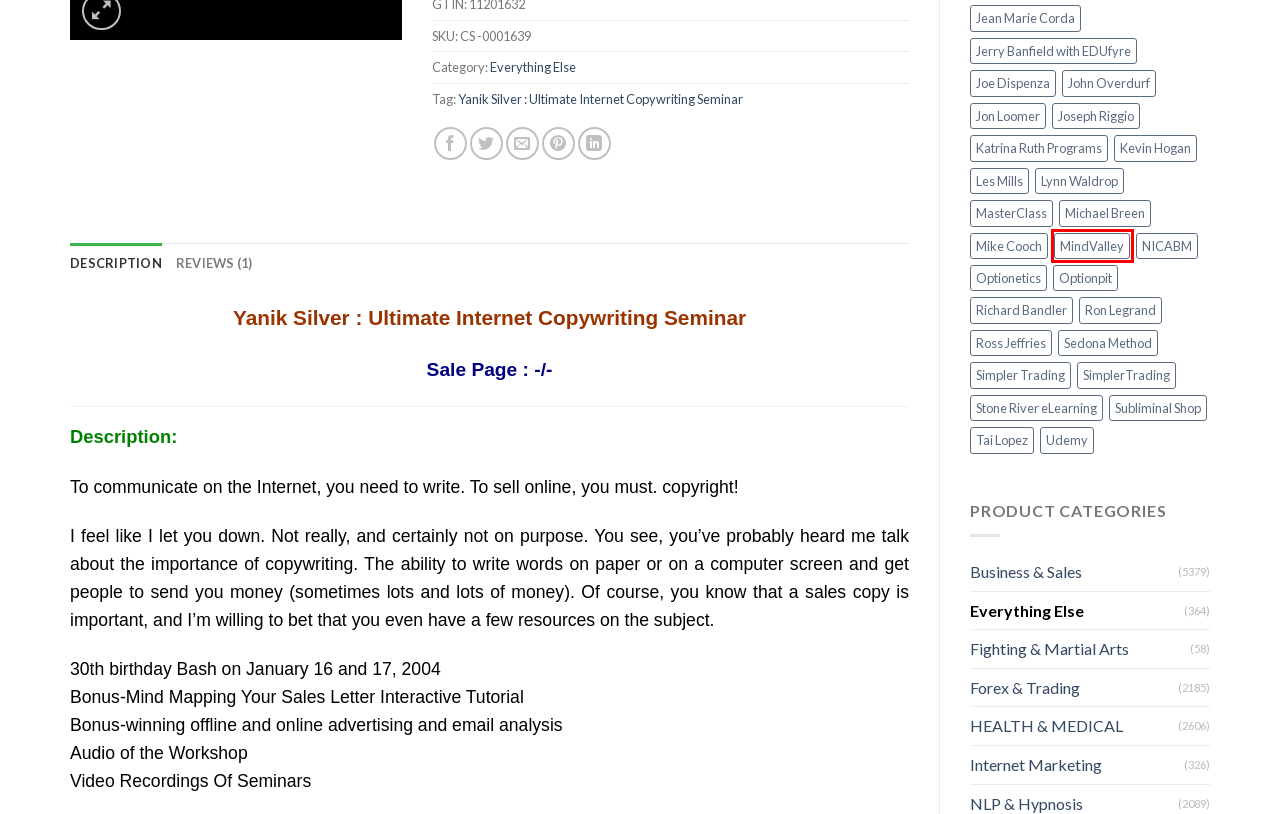Given a screenshot of a webpage with a red bounding box around a UI element, please identify the most appropriate webpage description that matches the new webpage after you click on the element. Here are the candidates:
A. Fighting & Martial Arts Archives | Course Shopping
B. Kevin Hogan Archives | Course Shopping
C. MindValley Archives | Course Shopping
D. Jerry Banfield with EDUfyre Archives | Course Shopping
E. Optionpit Archives | Course Shopping
F. SimplerTrading Archives | Course Shopping
G. Ron Legrand Archives | Course Shopping
H. Joseph Riggio Archives | Course Shopping

C